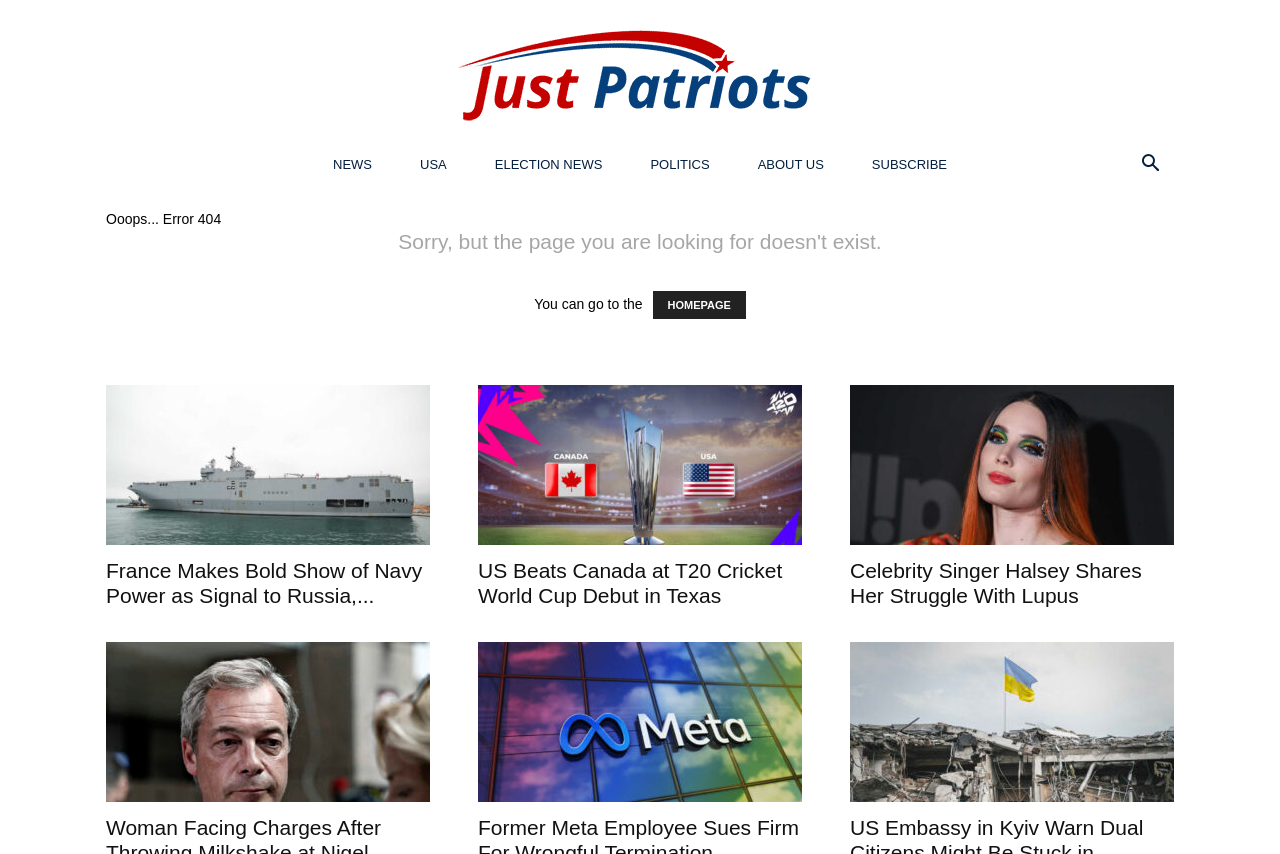Pinpoint the bounding box coordinates of the area that must be clicked to complete this instruction: "go to homepage".

[0.51, 0.341, 0.583, 0.374]